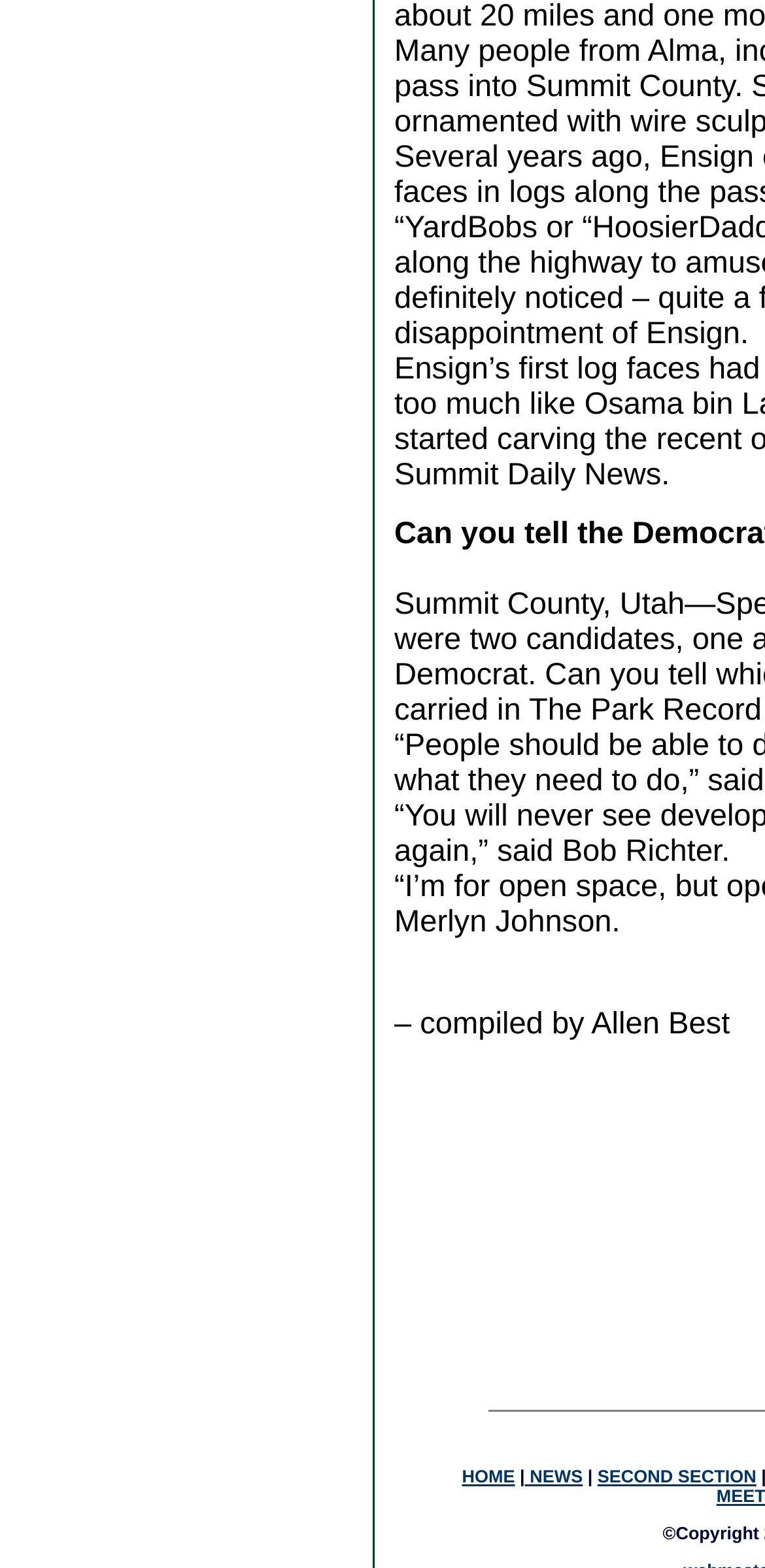Locate the bounding box of the UI element with the following description: "SECOND SECTION".

[0.781, 0.935, 0.989, 0.948]